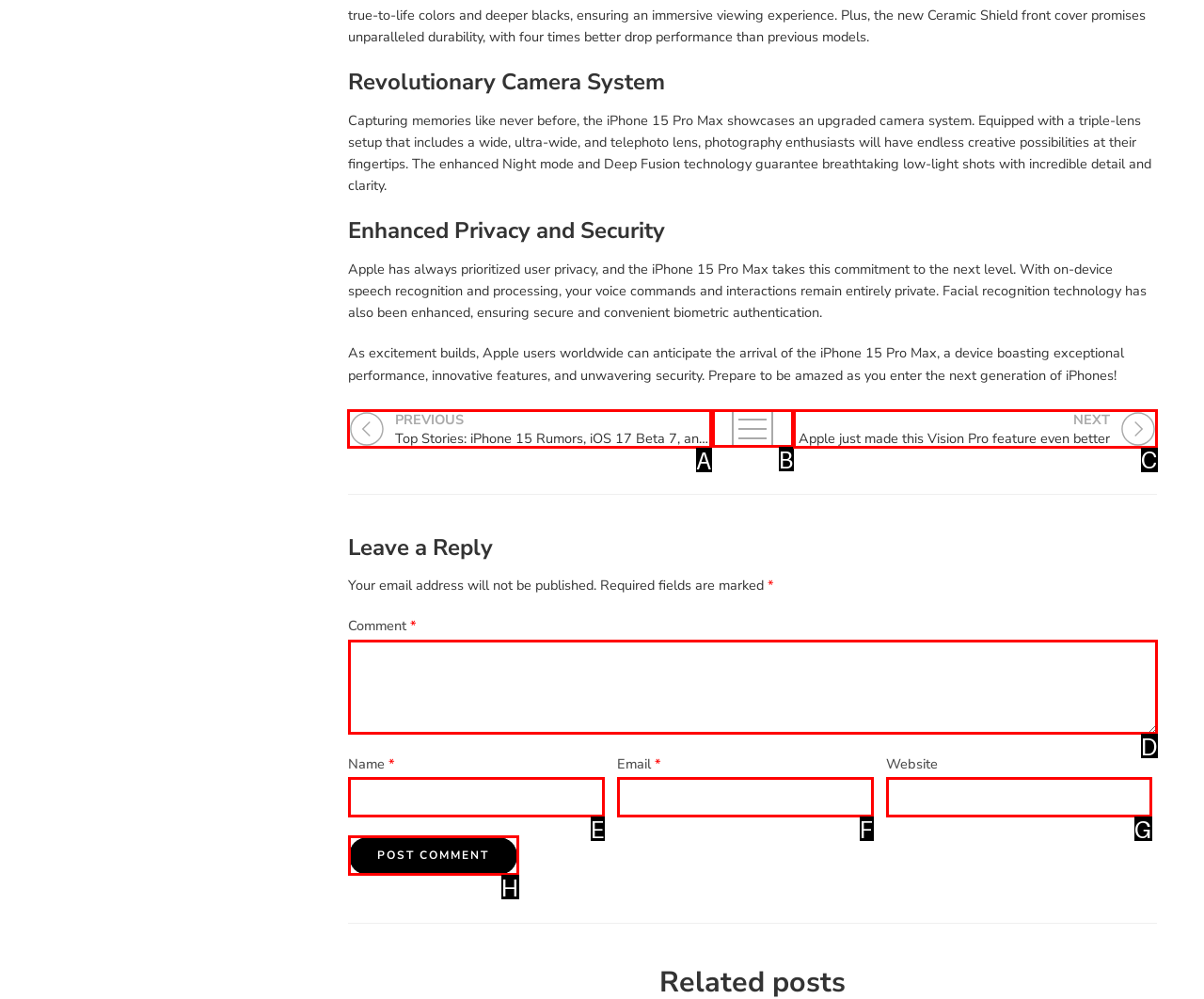To achieve the task: Click the 'PREVIOUS' link, which HTML element do you need to click?
Respond with the letter of the correct option from the given choices.

A